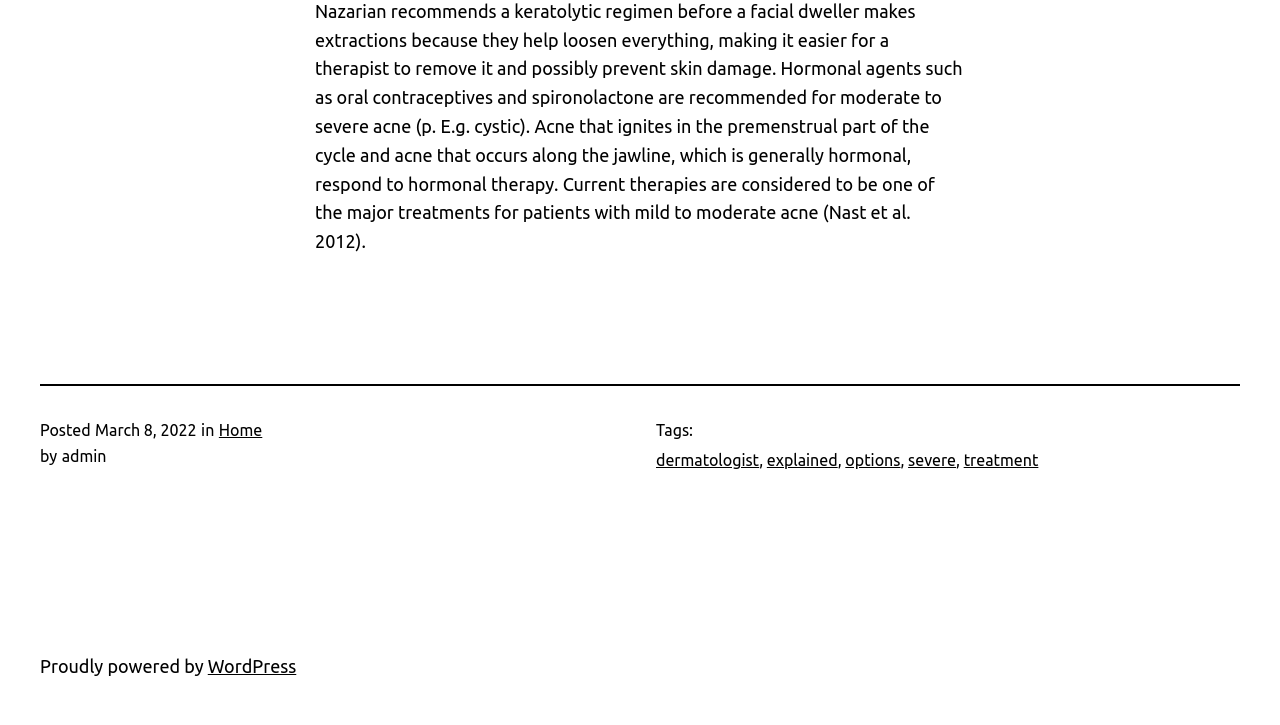Using the details from the image, please elaborate on the following question: What is the platform powering the website?

I found the platform powering the website by looking at the text 'Proudly powered by' followed by a link 'WordPress', which indicates the platform used to build the website.